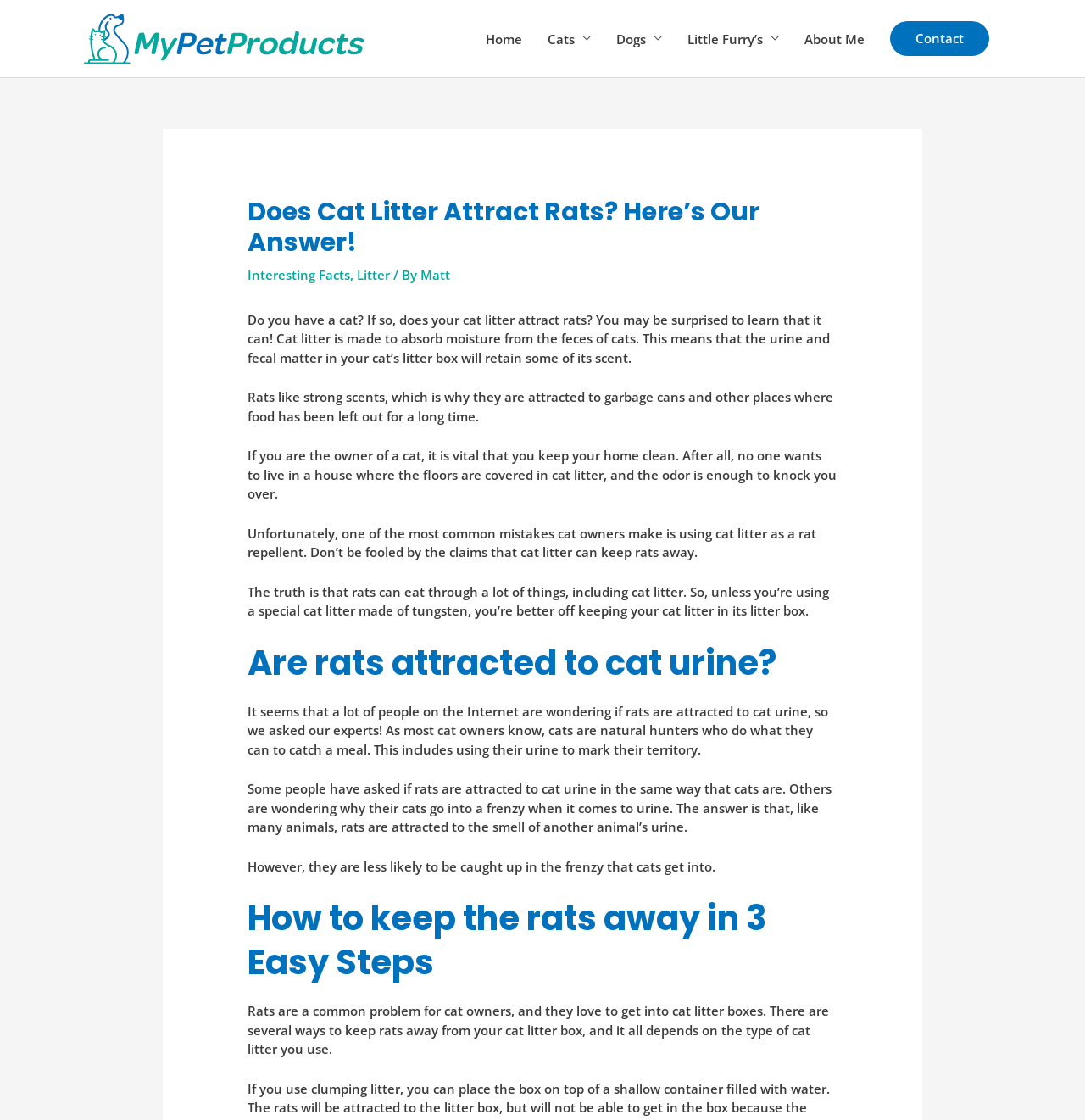Mark the bounding box of the element that matches the following description: "Matt".

[0.388, 0.238, 0.415, 0.253]